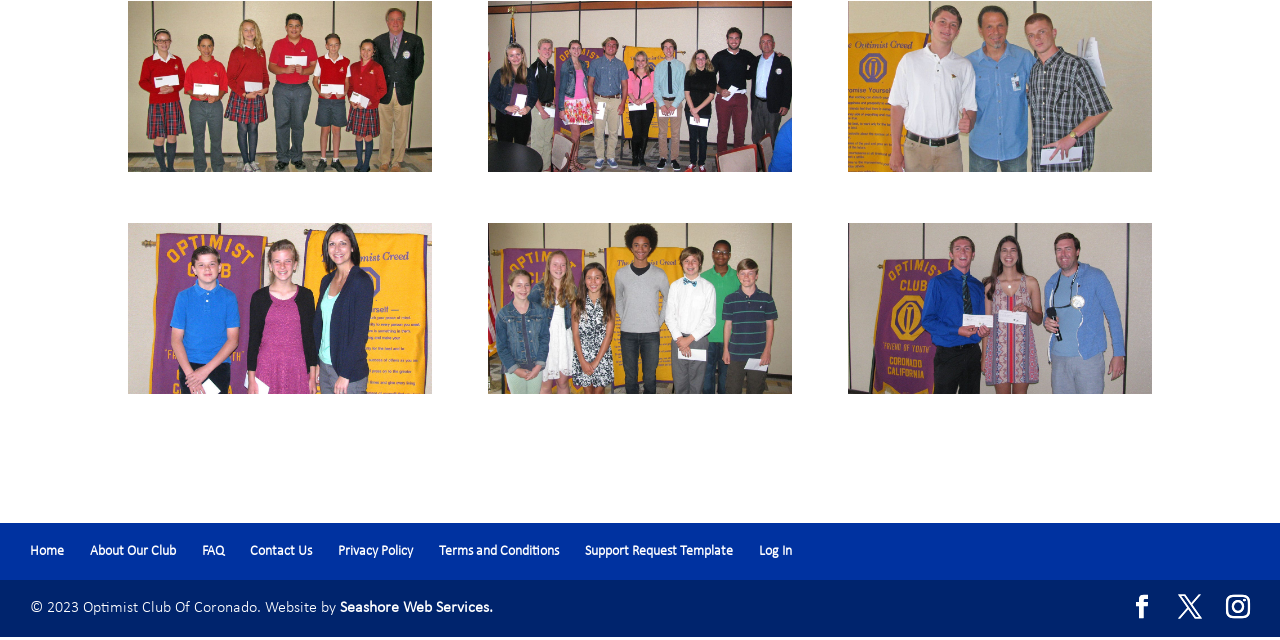Using the element description Instagram, predict the bounding box coordinates for the UI element. Provide the coordinates in (top-left x, top-left y, bottom-right x, bottom-right y) format with values ranging from 0 to 1.

[0.958, 0.93, 0.977, 0.977]